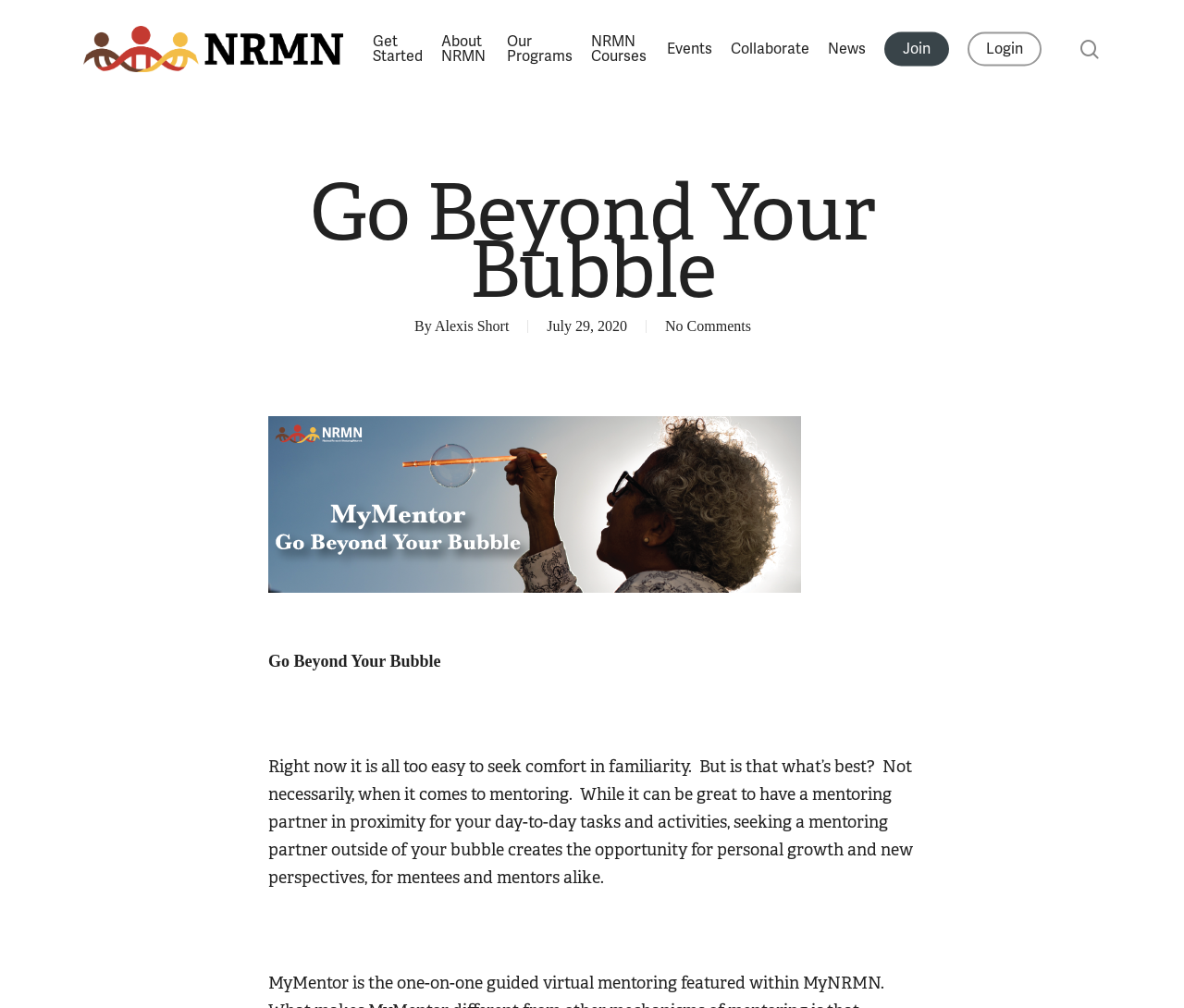Predict the bounding box coordinates for the UI element described as: "About NRMN". The coordinates should be four float numbers between 0 and 1, presented as [left, top, right, bottom].

[0.372, 0.034, 0.413, 0.063]